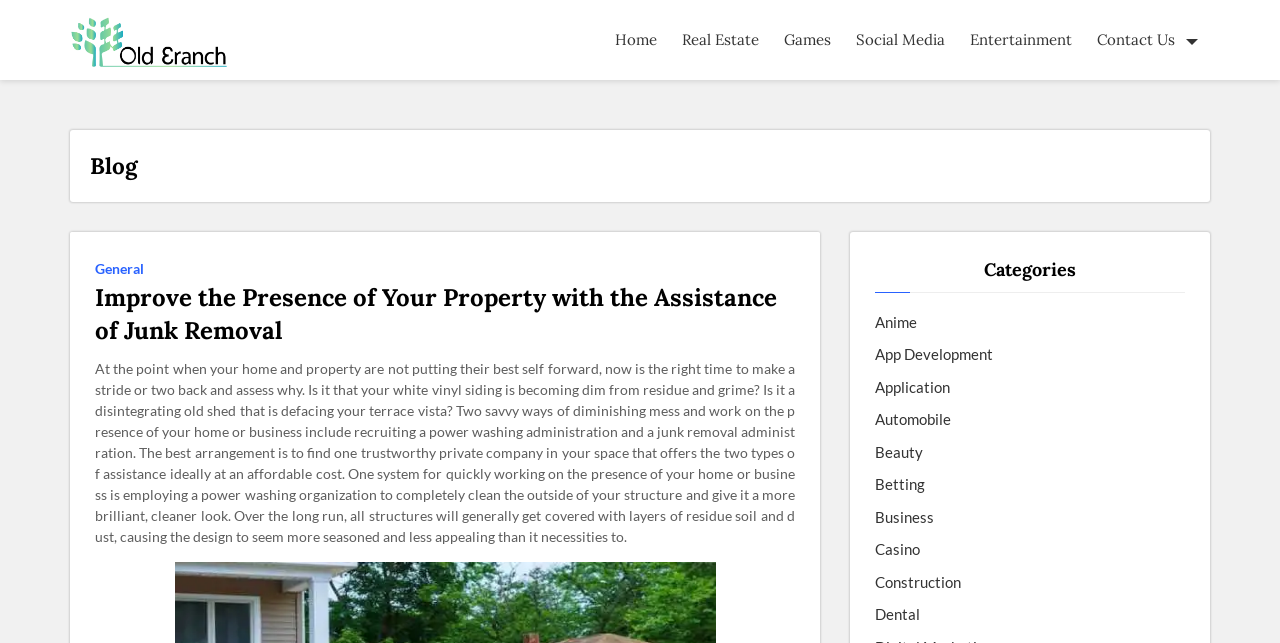Determine the bounding box coordinates of the clickable region to follow the instruction: "Explore the 'Real Estate' category".

[0.523, 0.002, 0.603, 0.121]